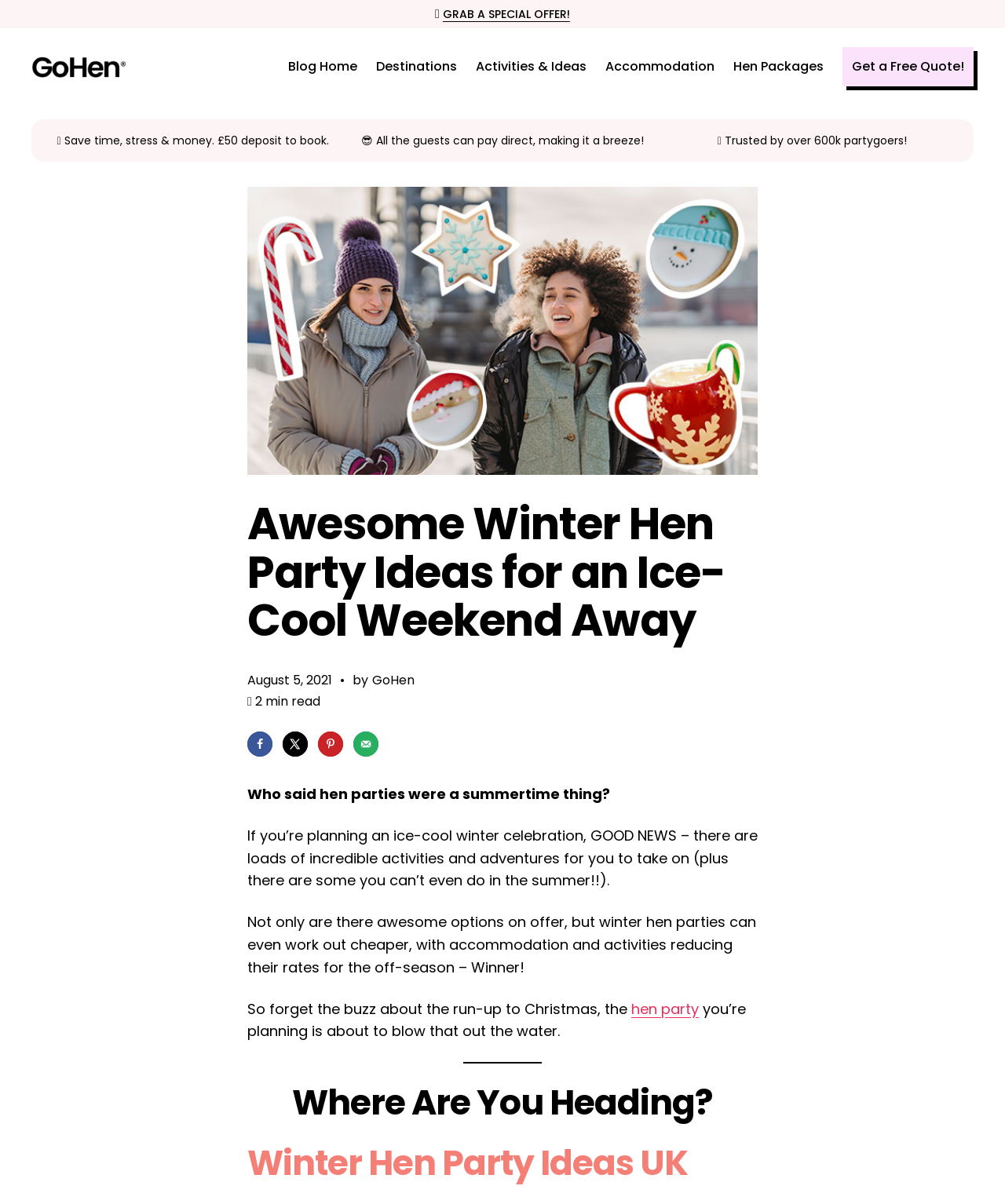Please provide the bounding box coordinates for the element that needs to be clicked to perform the instruction: "Click on the 'GRAB A SPECIAL OFFER!' link". The coordinates must consist of four float numbers between 0 and 1, formatted as [left, top, right, bottom].

[0.441, 0.005, 0.567, 0.018]